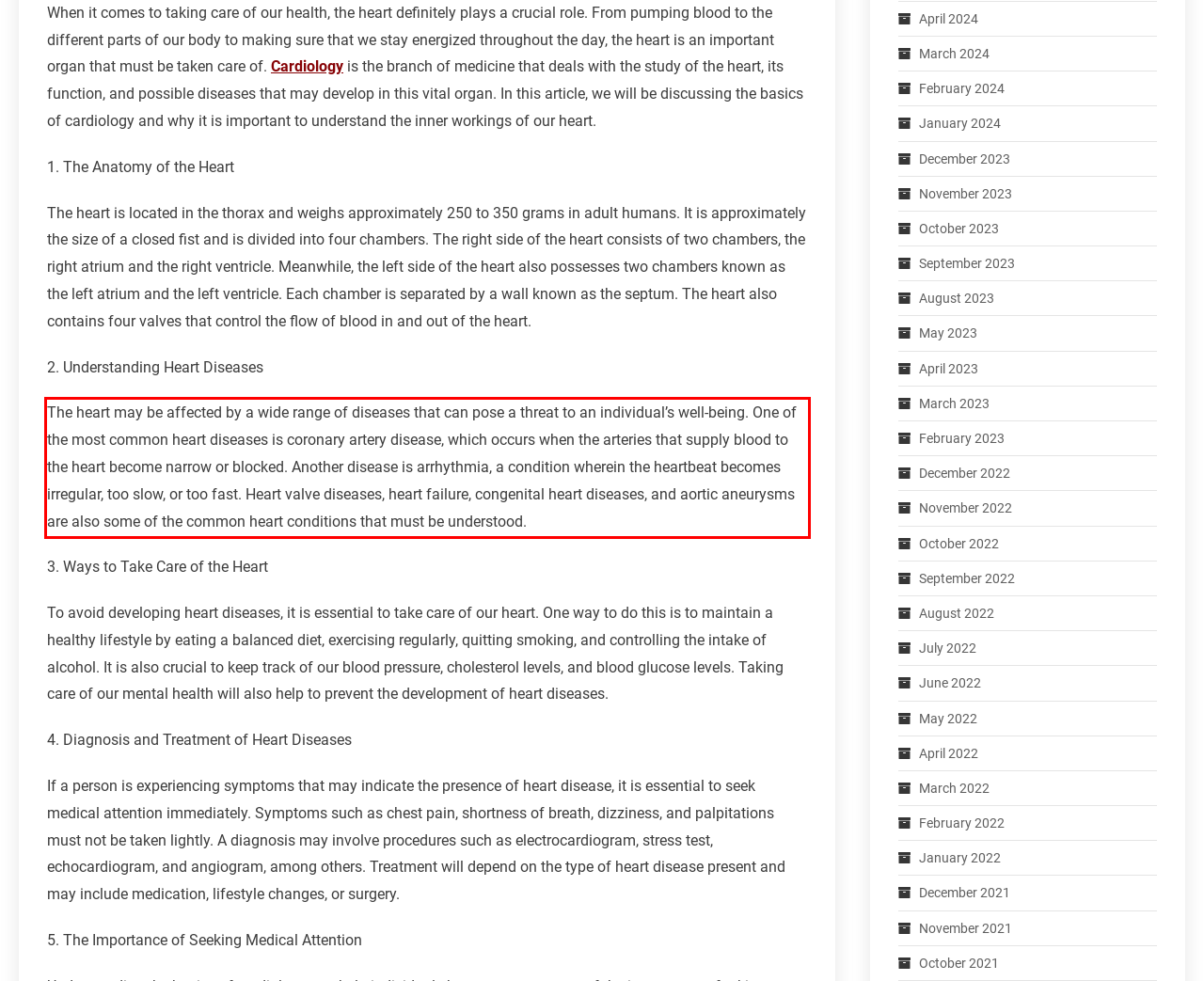You are provided with a webpage screenshot that includes a red rectangle bounding box. Extract the text content from within the bounding box using OCR.

The heart may be affected by a wide range of diseases that can pose a threat to an individual’s well-being. One of the most common heart diseases is coronary artery disease, which occurs when the arteries that supply blood to the heart become narrow or blocked. Another disease is arrhythmia, a condition wherein the heartbeat becomes irregular, too slow, or too fast. Heart valve diseases, heart failure, congenital heart diseases, and aortic aneurysms are also some of the common heart conditions that must be understood.